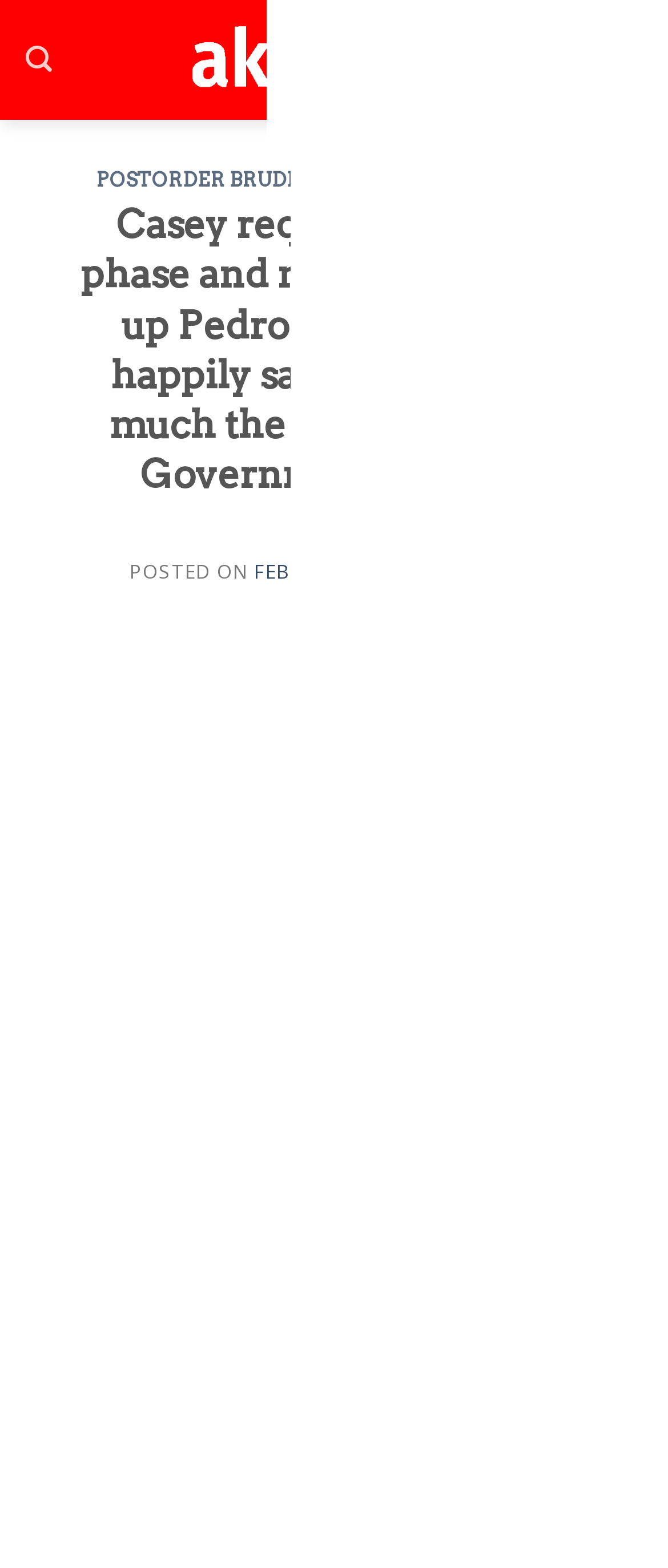What is the name of the website mentioned in the first link?
Using the image as a reference, give an elaborate response to the question.

I found the answer by looking at the first link on the webpage, which has the text 'www.akwarba.com'.